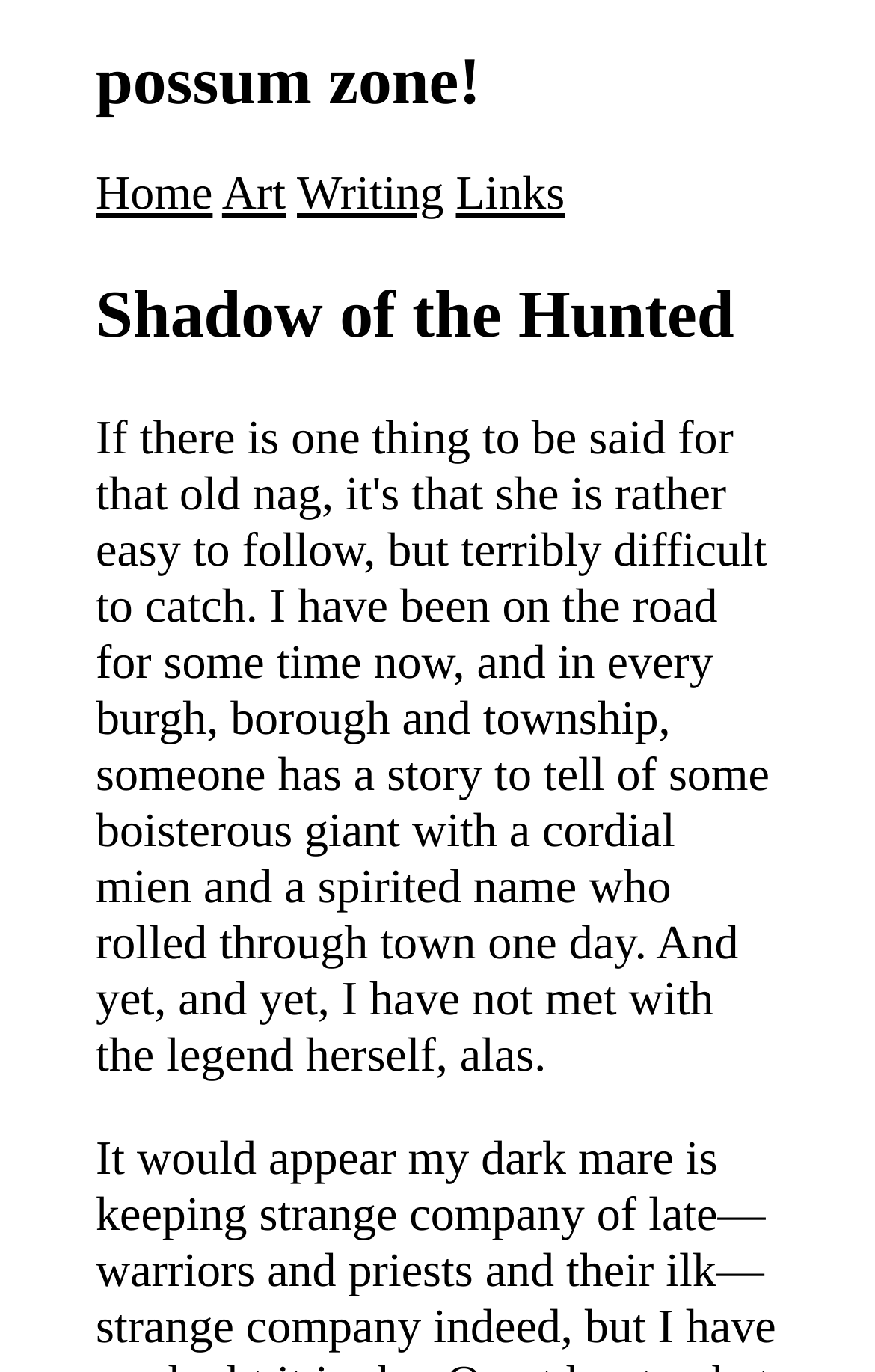Please determine the bounding box coordinates for the UI element described here. Use the format (top-left x, top-left y, bottom-right x, bottom-right y) with values bounded between 0 and 1: Home

[0.109, 0.121, 0.243, 0.16]